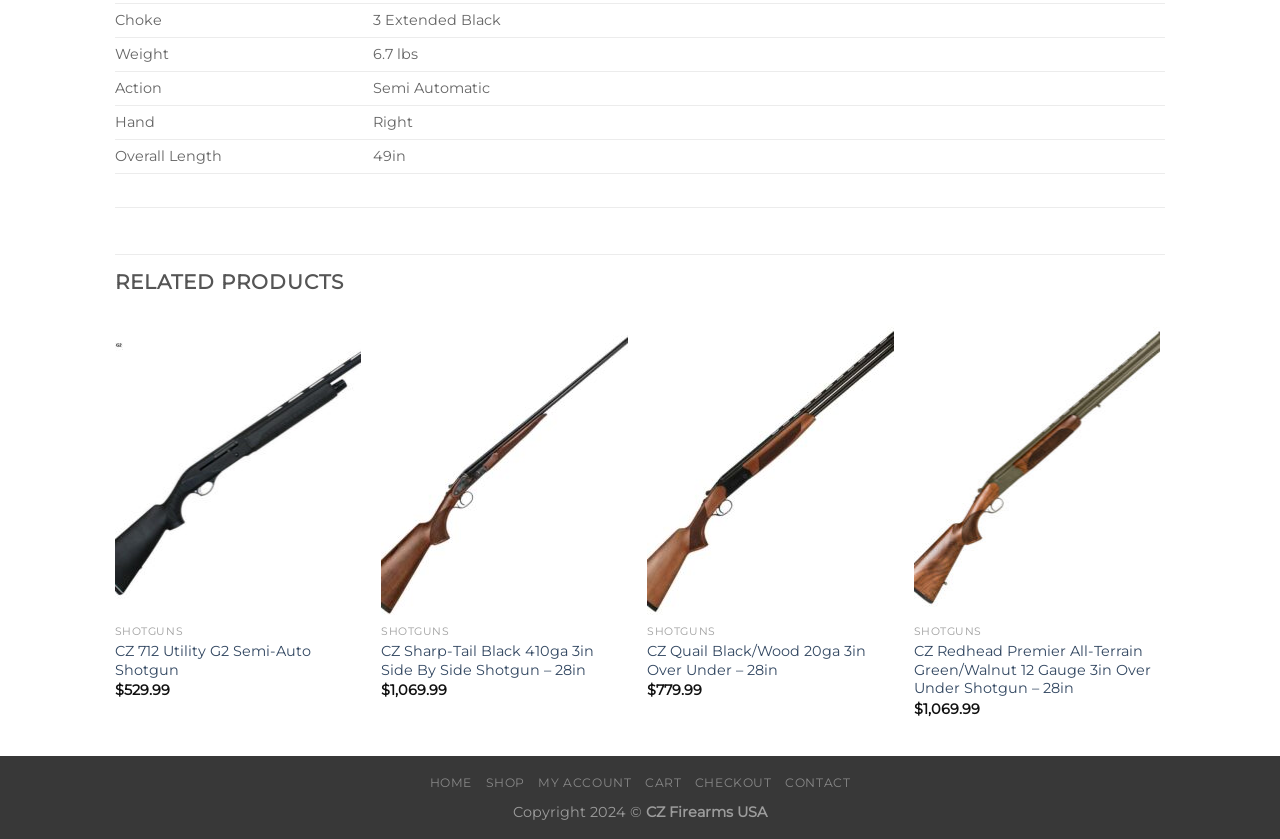Look at the image and write a detailed answer to the question: 
What is the action of the shotgun?

I found the answer by looking at the gridcell with the label 'Action' and its corresponding value 'Semi Automatic'.